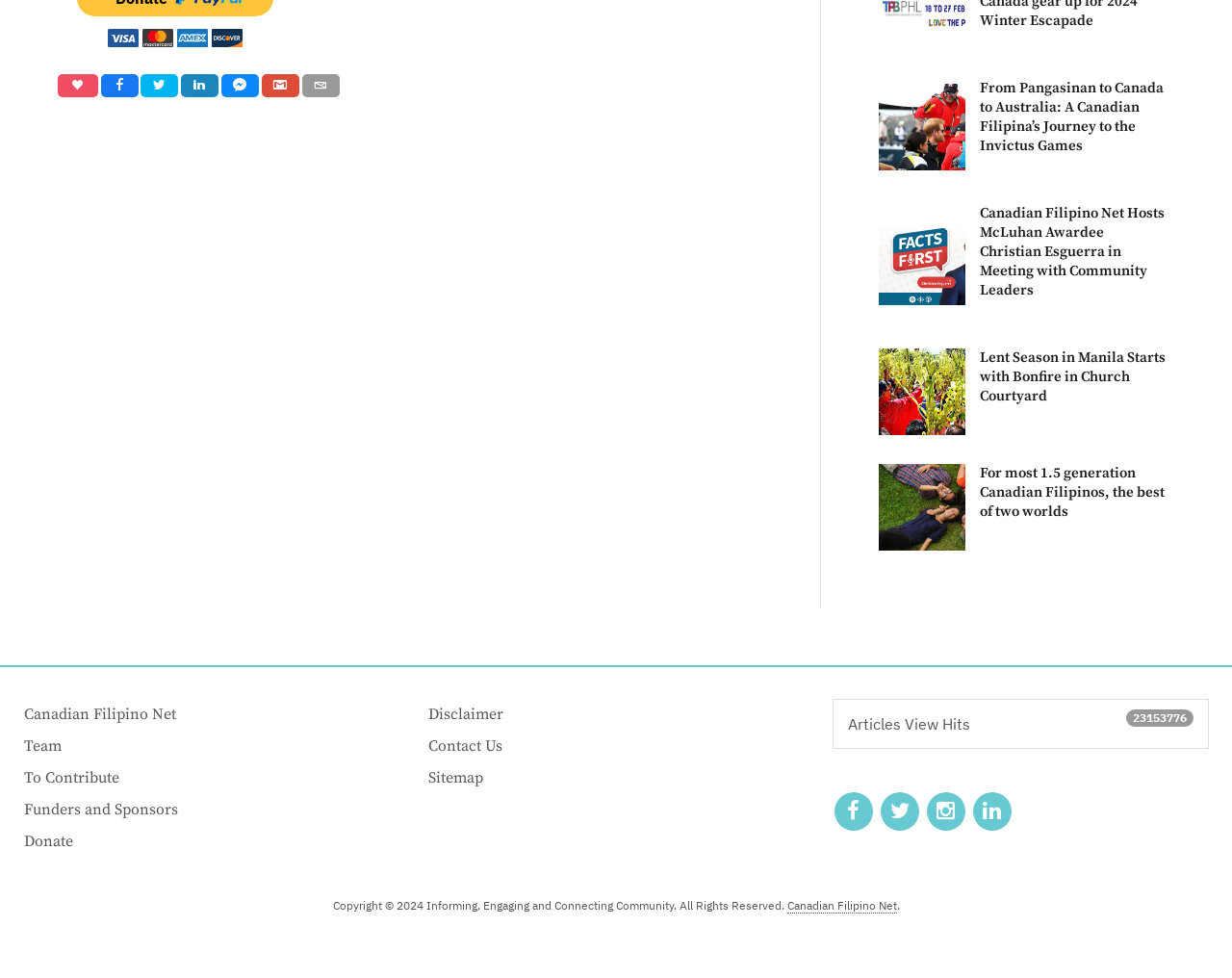What is the title of the first article?
Based on the screenshot, provide a one-word or short-phrase response.

From Pangasinan to Canada to Australia: A Canadian Filipina’s Journey to the Invictus Games